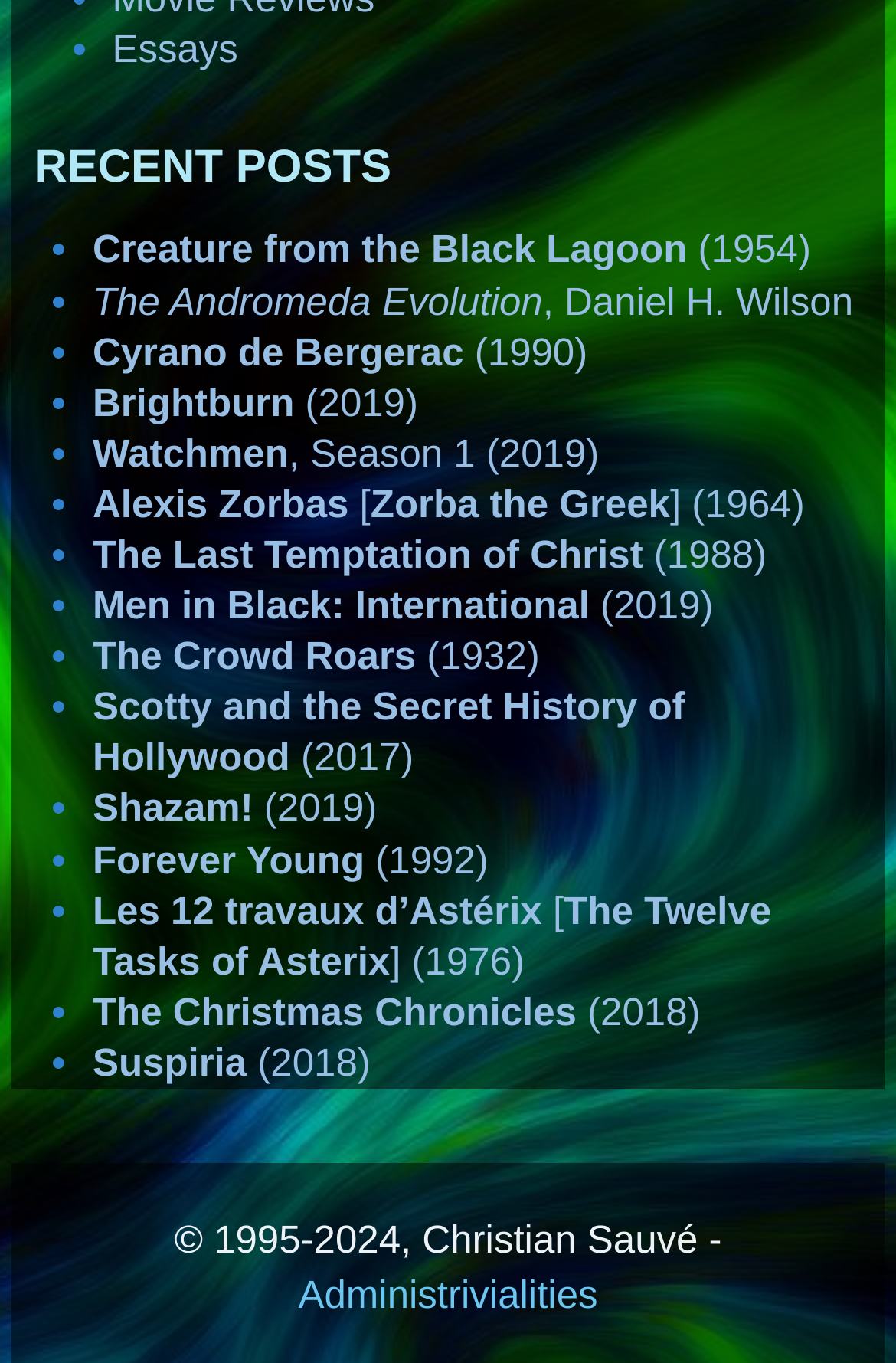Determine the bounding box coordinates for the area that needs to be clicked to fulfill this task: "browse project pictures". The coordinates must be given as four float numbers between 0 and 1, i.e., [left, top, right, bottom].

None